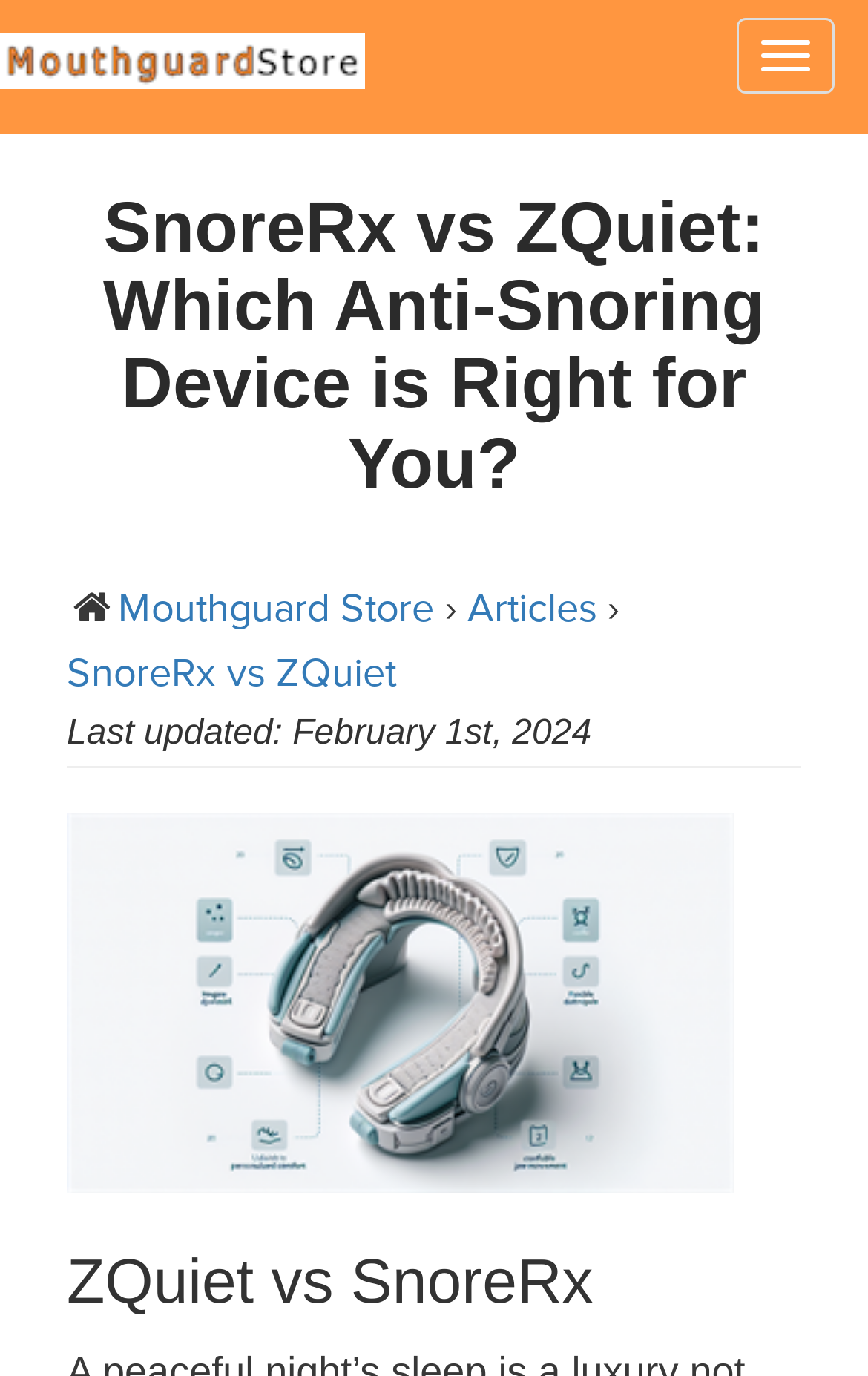Give a detailed account of the webpage's layout and content.

The webpage is a comparison guide for anti-snoring devices, specifically SnoreRx and ZQuiet. At the top left corner, there is a logo of "Mouthguard Store" with an image and a link to the store's homepage. Next to the logo, there is a navigation button labeled "Toggle navigation". 

Below the logo and navigation button, there is a main heading that reads "SnoreRx vs ZQuiet: Which Anti-Snoring Device is Right for You?" which spans almost the entire width of the page. 

On the top right side, there are three links: "Mouthguard Store", "› ", and "Articles". The "› " link appears to be a separator or an arrow pointing to the "Articles" link.

Further down, there is a section dedicated to the comparison of SnoreRx and ZQuiet. This section has a subheading "SnoreRx vs ZQuiet" and a last updated date of "February 1st, 2024". Below the subheading, there is a horizontal separator line. 

The main content of the comparison section is accompanied by an image related to SnoreRx vs ZQuiet, which takes up a significant portion of the page. Above the image, there is another heading that reads "ZQuiet vs SnoreRx".